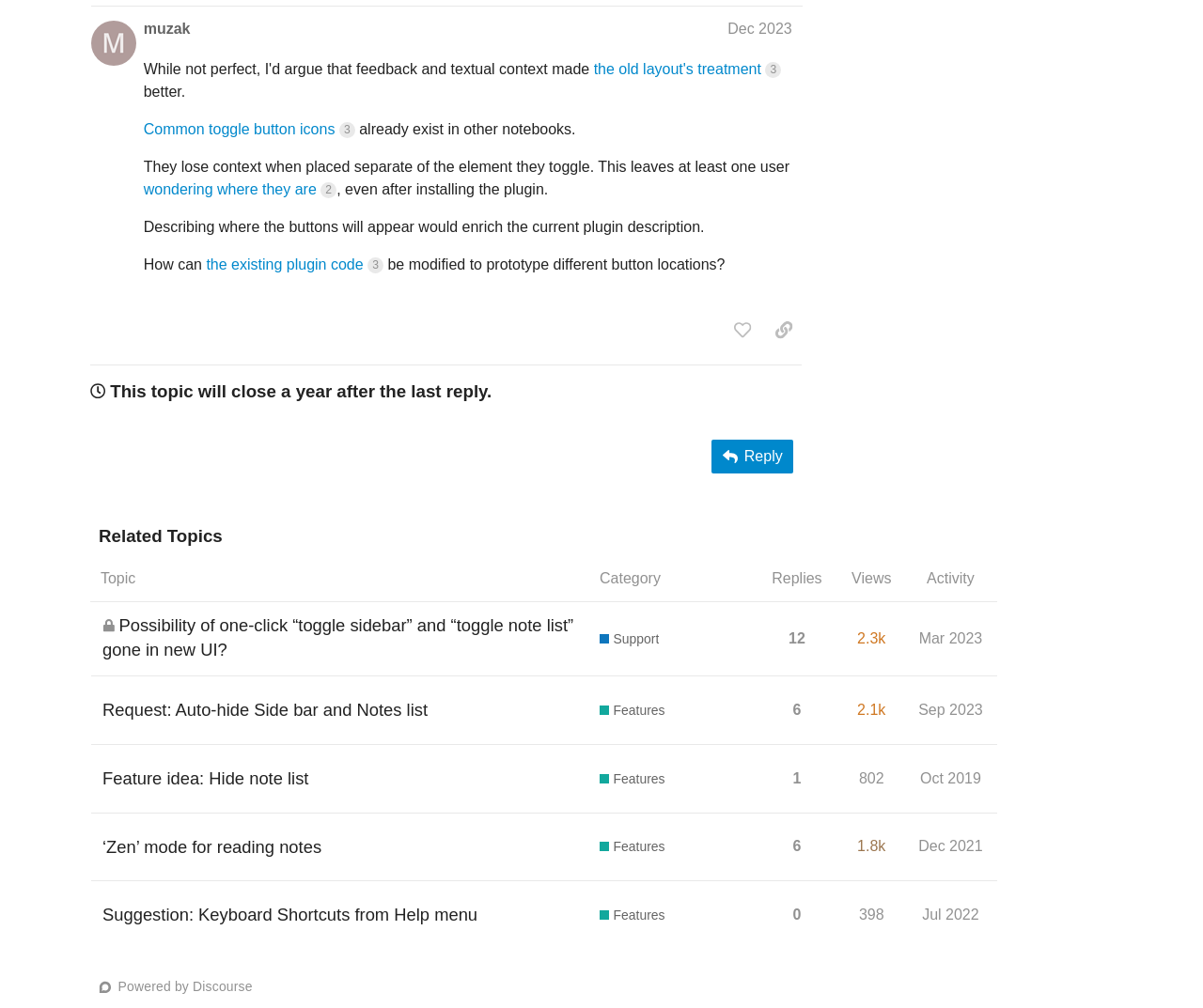Locate the bounding box coordinates of the clickable area needed to fulfill the instruction: "Copy a link to this post to clipboard".

[0.637, 0.311, 0.667, 0.343]